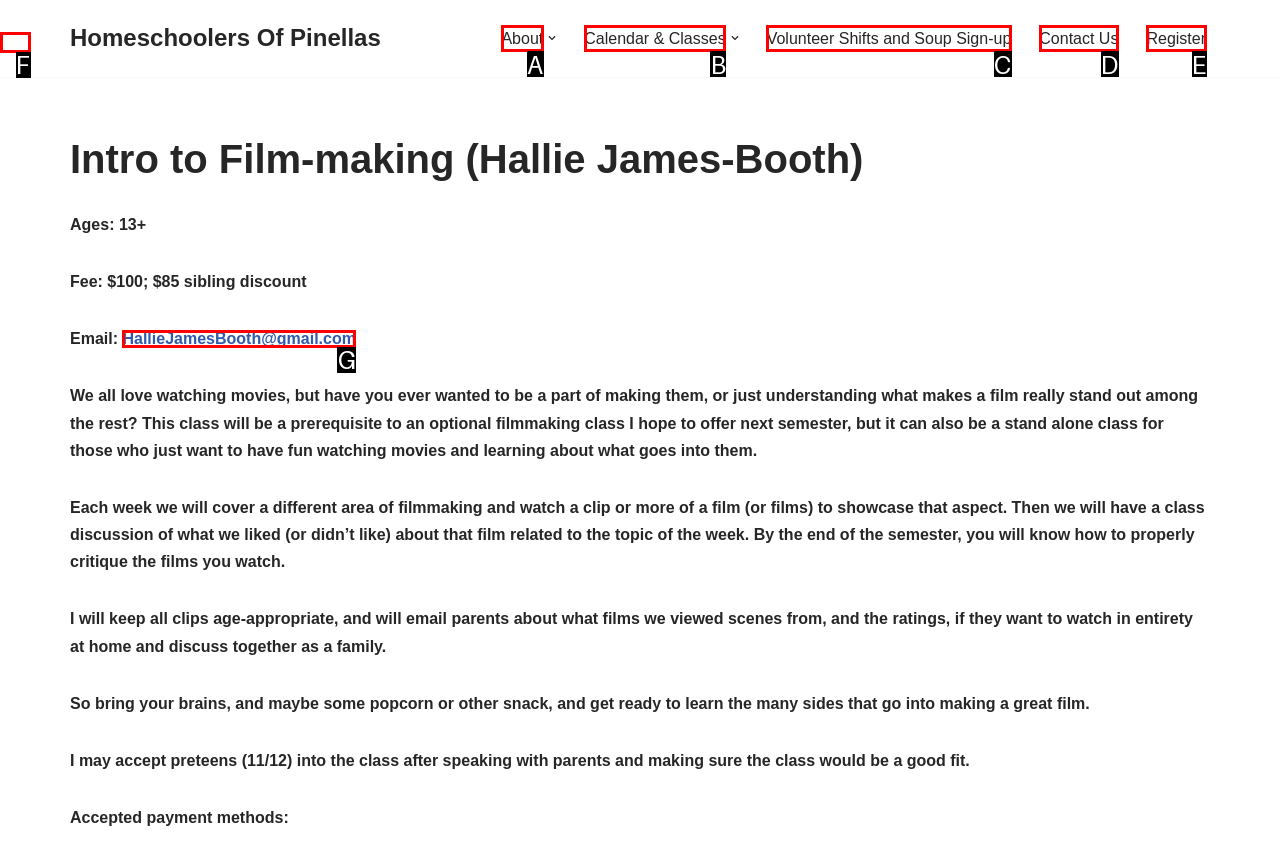Based on the element description: Cookies Policy, choose the HTML element that matches best. Provide the letter of your selected option.

None